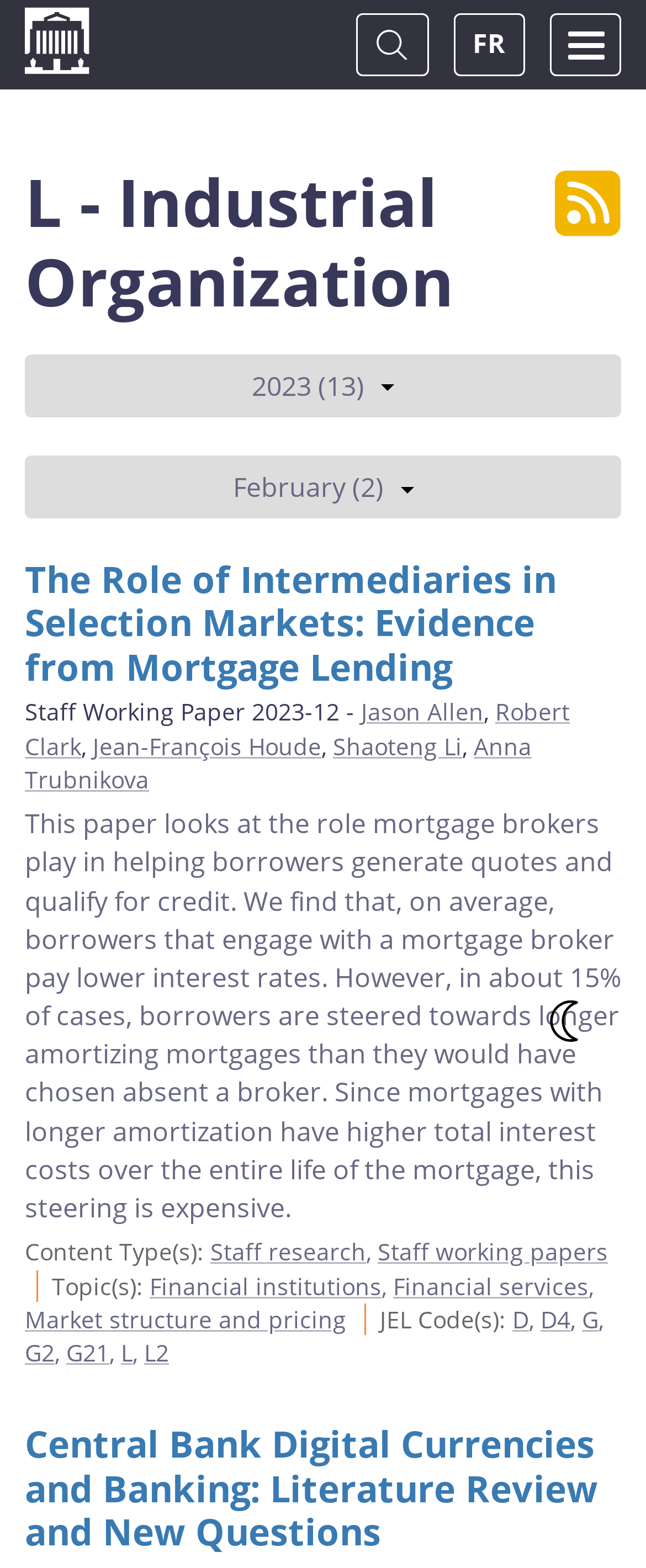Using the provided description Financial services, find the bounding box coordinates for the UI element. Provide the coordinates in (top-left x, top-left y, bottom-right x, bottom-right y) format, ensuring all values are between 0 and 1.

[0.609, 0.81, 0.911, 0.83]